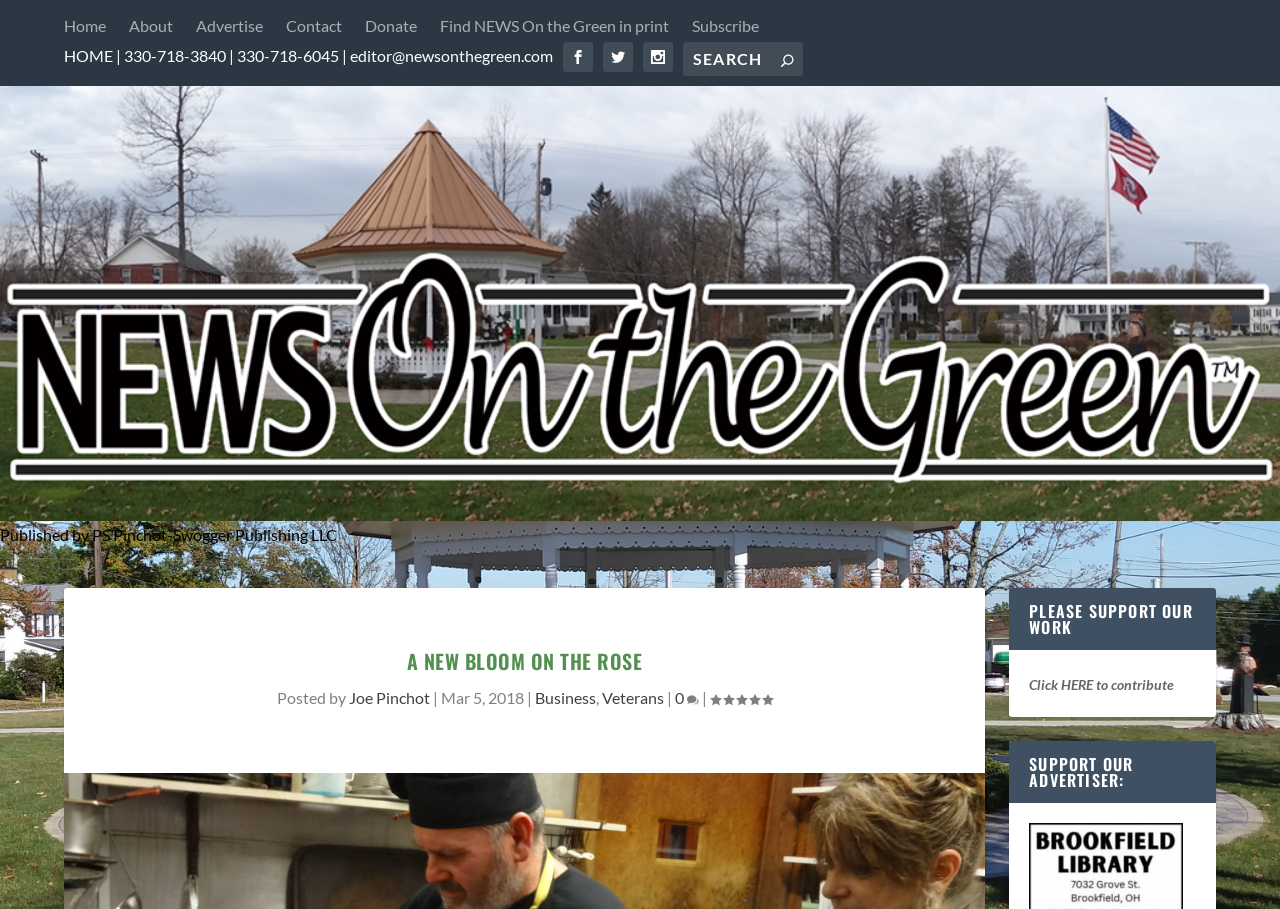Given the element description Joe Pinchot, predict the bounding box coordinates for the UI element in the webpage screenshot. The format should be (top-left x, top-left y, bottom-right x, bottom-right y), and the values should be between 0 and 1.

[0.273, 0.757, 0.336, 0.778]